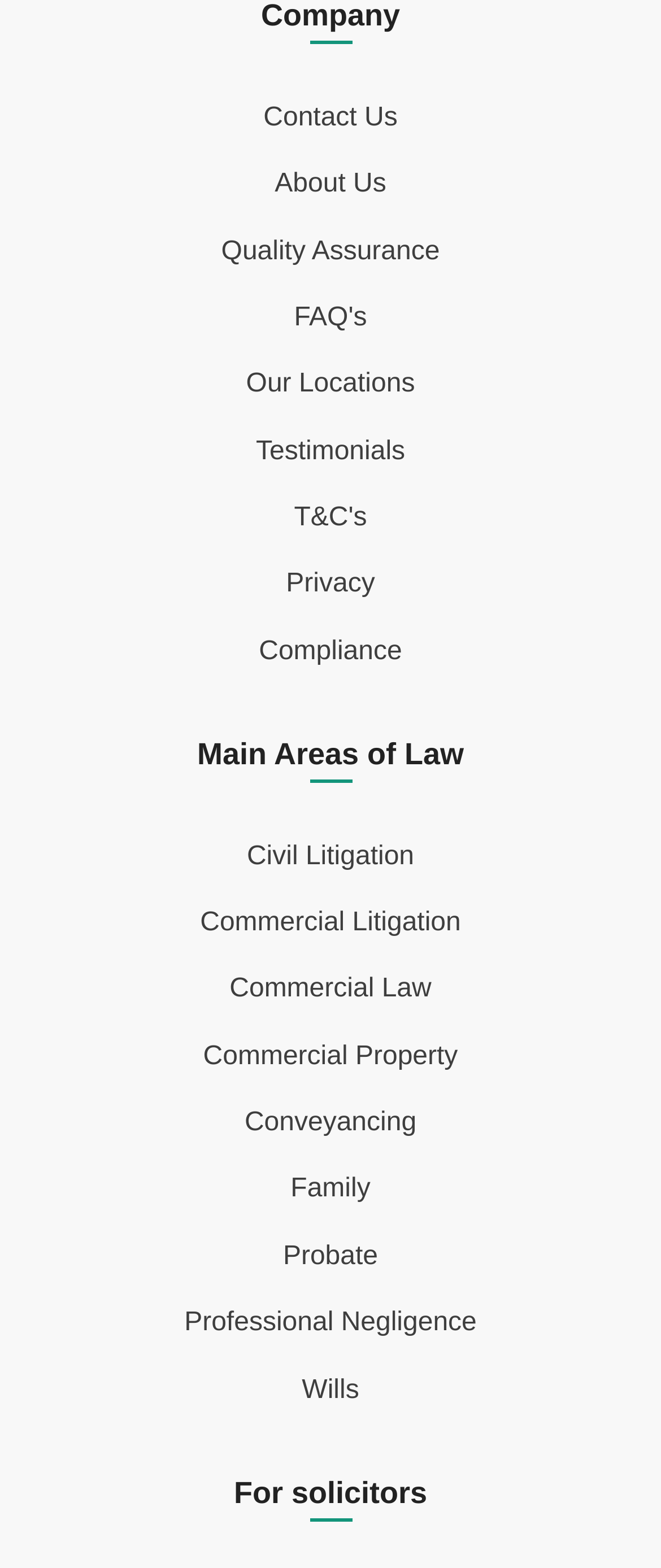Pinpoint the bounding box coordinates of the element to be clicked to execute the instruction: "View Main Areas of Law".

[0.077, 0.47, 0.923, 0.494]